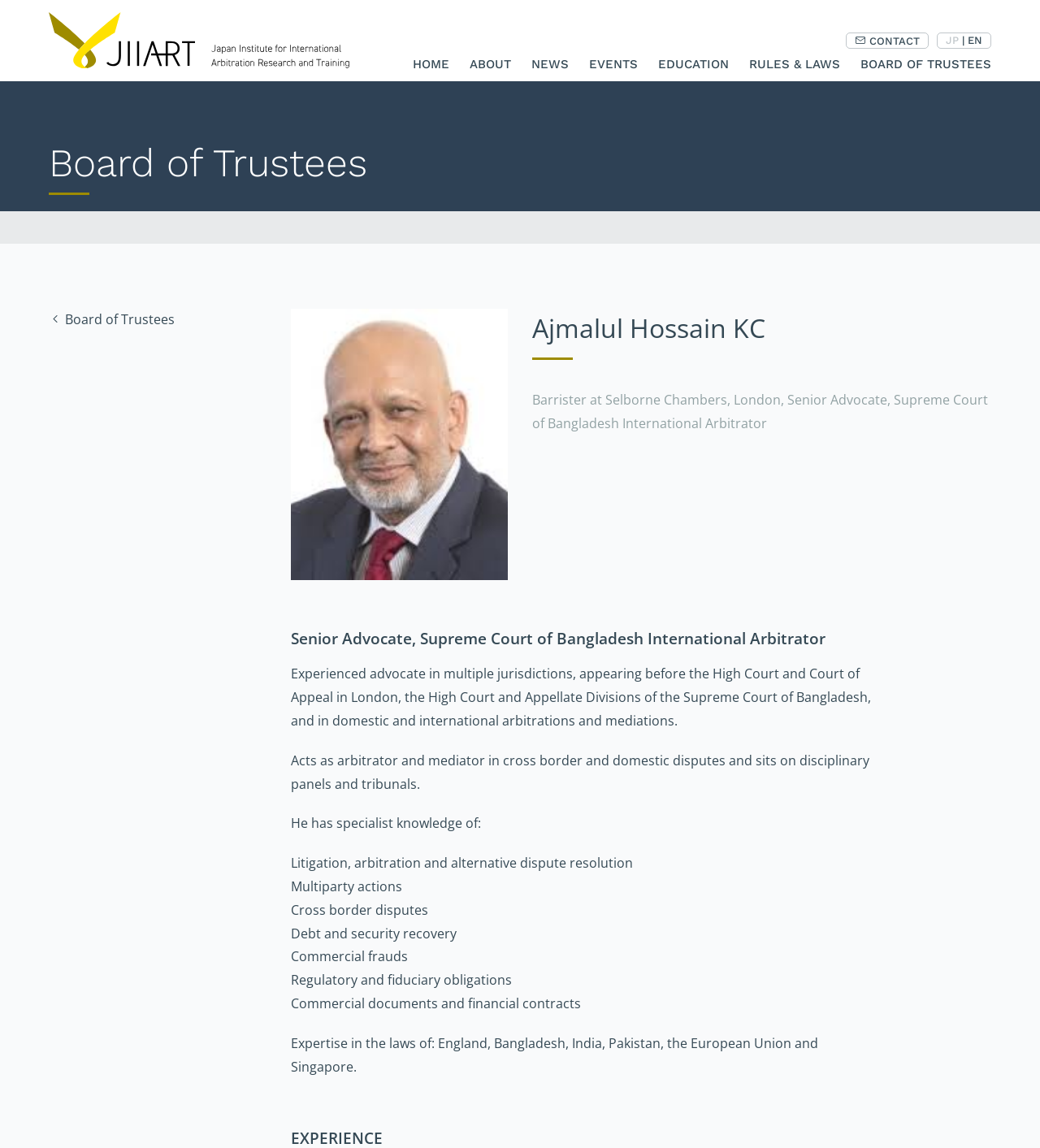Can you pinpoint the bounding box coordinates for the clickable element required for this instruction: "Click on the 'Politics' link"? The coordinates should be four float numbers between 0 and 1, i.e., [left, top, right, bottom].

None